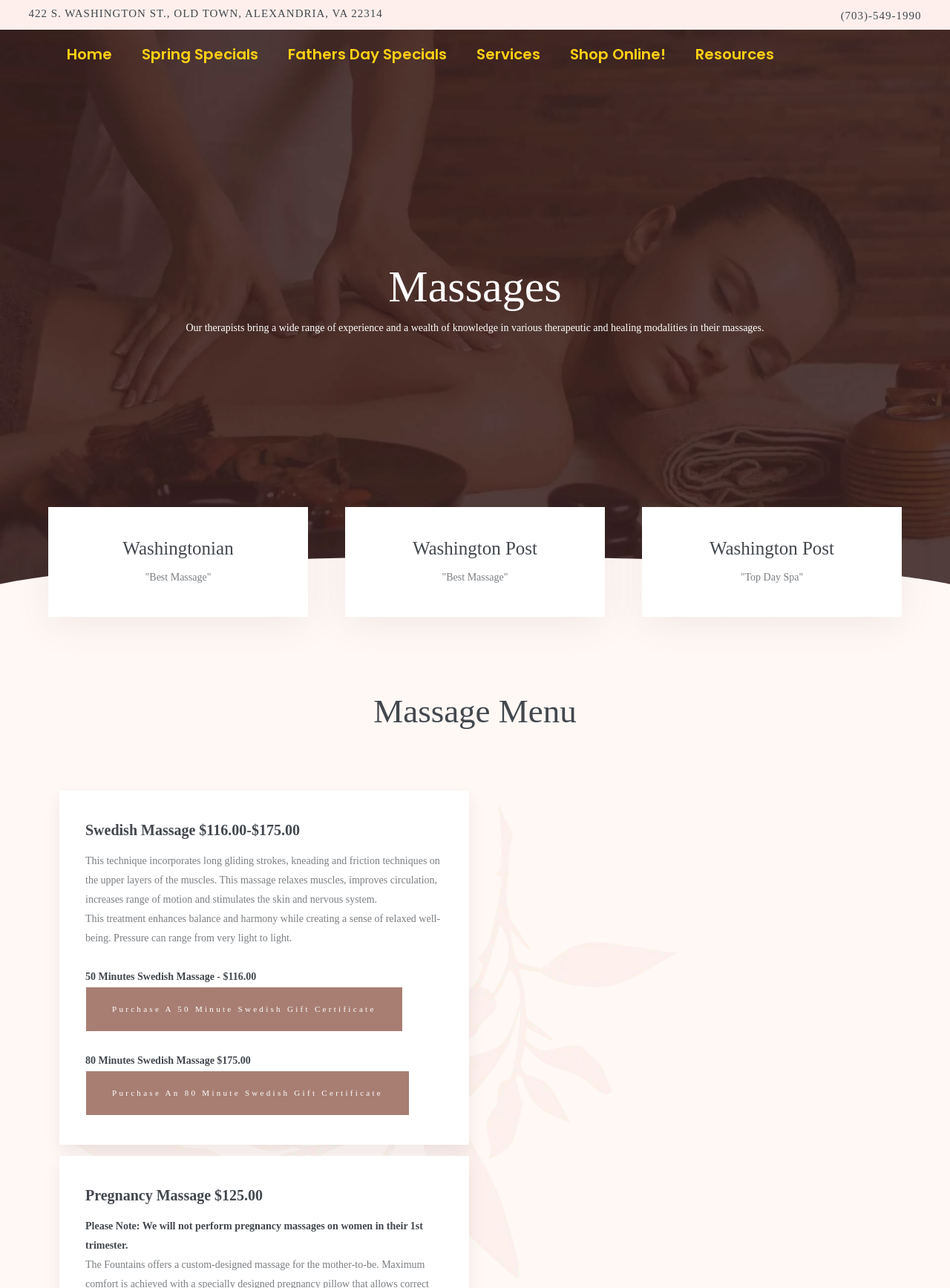Indicate the bounding box coordinates of the element that needs to be clicked to satisfy the following instruction: "Purchase a 50 Minute Swedish Gift Certificate". The coordinates should be four float numbers between 0 and 1, i.e., [left, top, right, bottom].

[0.09, 0.766, 0.424, 0.801]